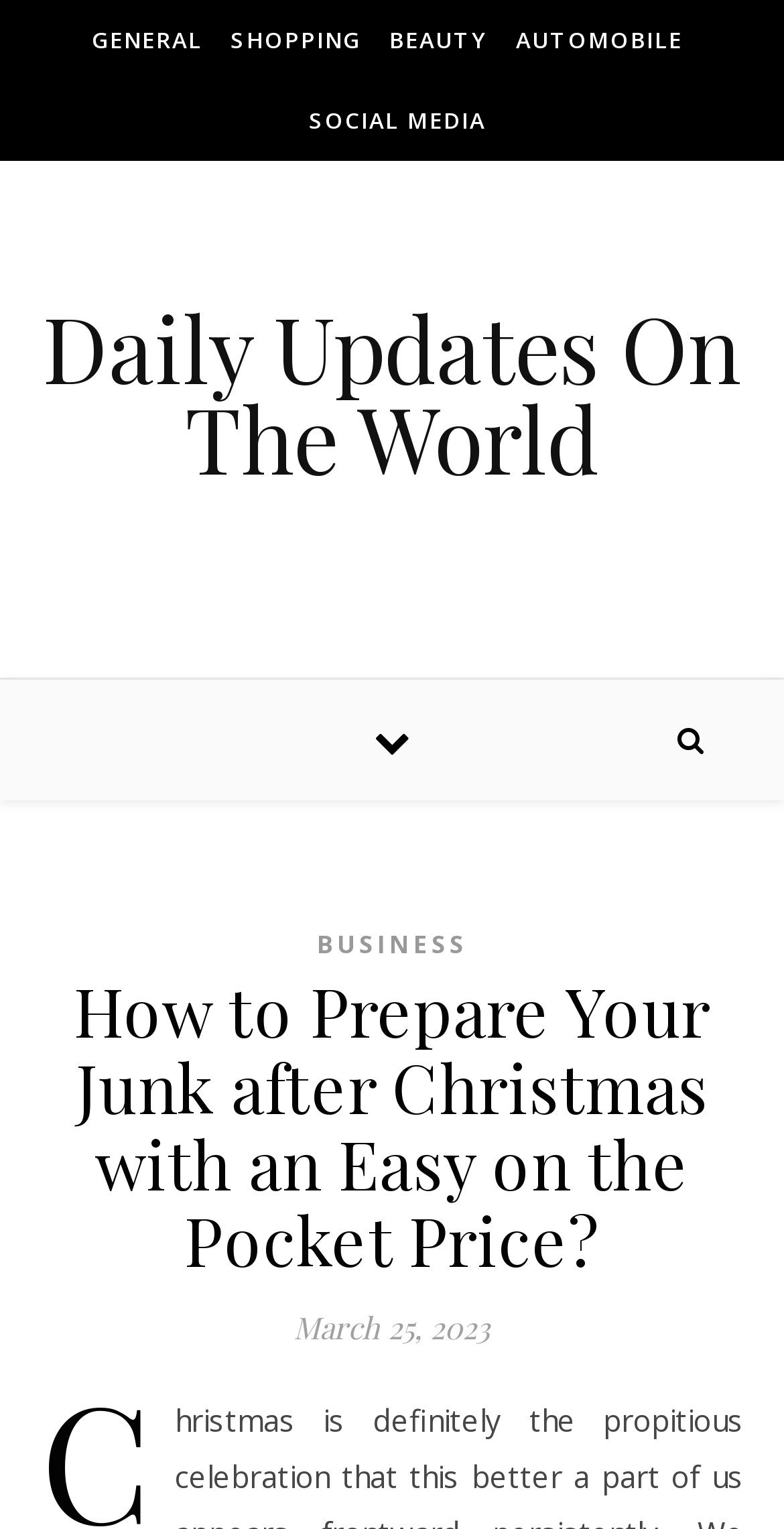What is the main topic of the article?
Refer to the screenshot and deliver a thorough answer to the question presented.

The heading element 'How to Prepare Your Junk after Christmas with an Easy on the Pocket Price?' suggests that the main topic of the article is about preparing or managing junk after Christmas, possibly with a focus on budget-friendliness.